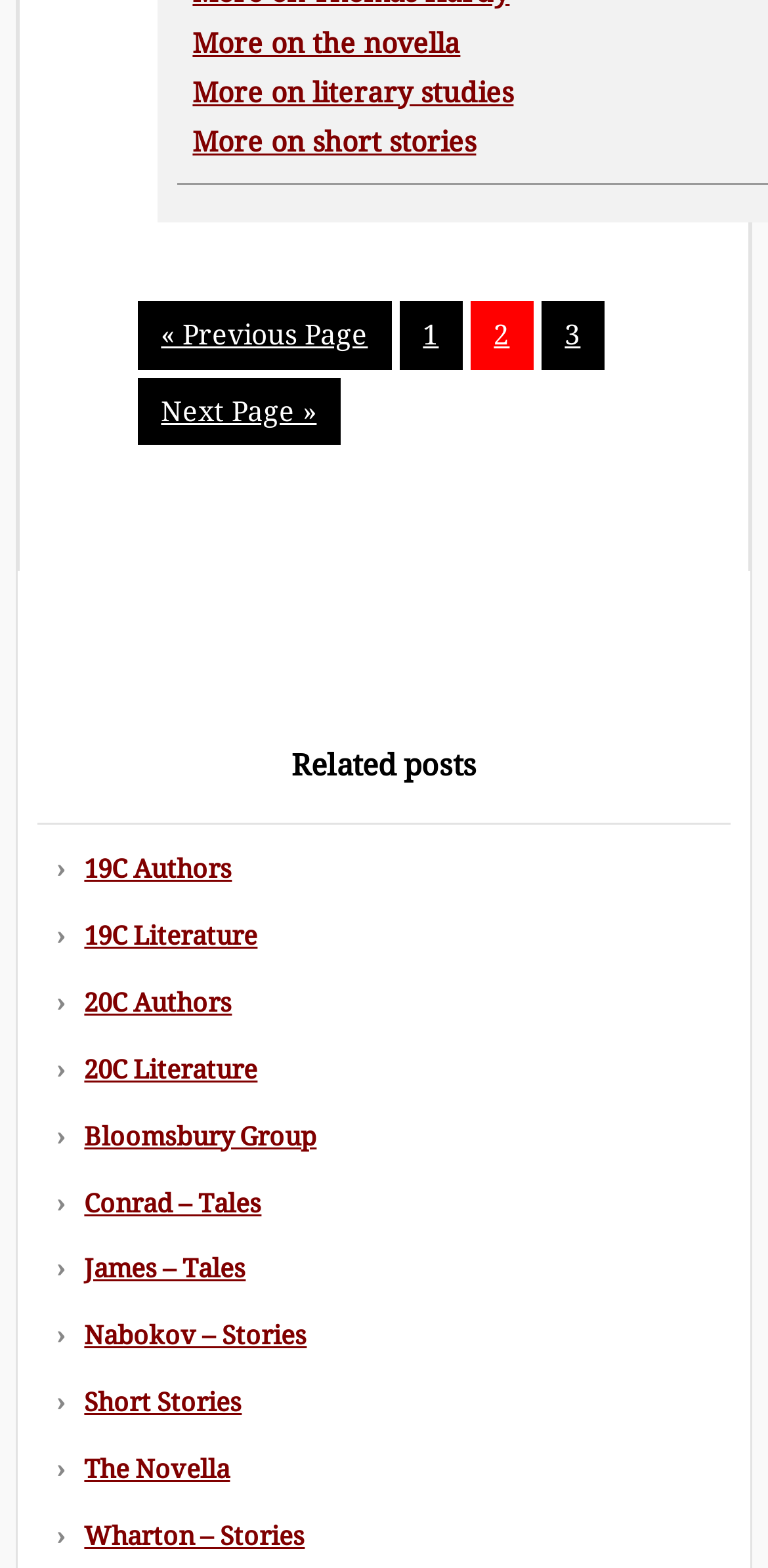Locate the bounding box coordinates of the clickable part needed for the task: "Go to previous page".

[0.179, 0.192, 0.51, 0.236]